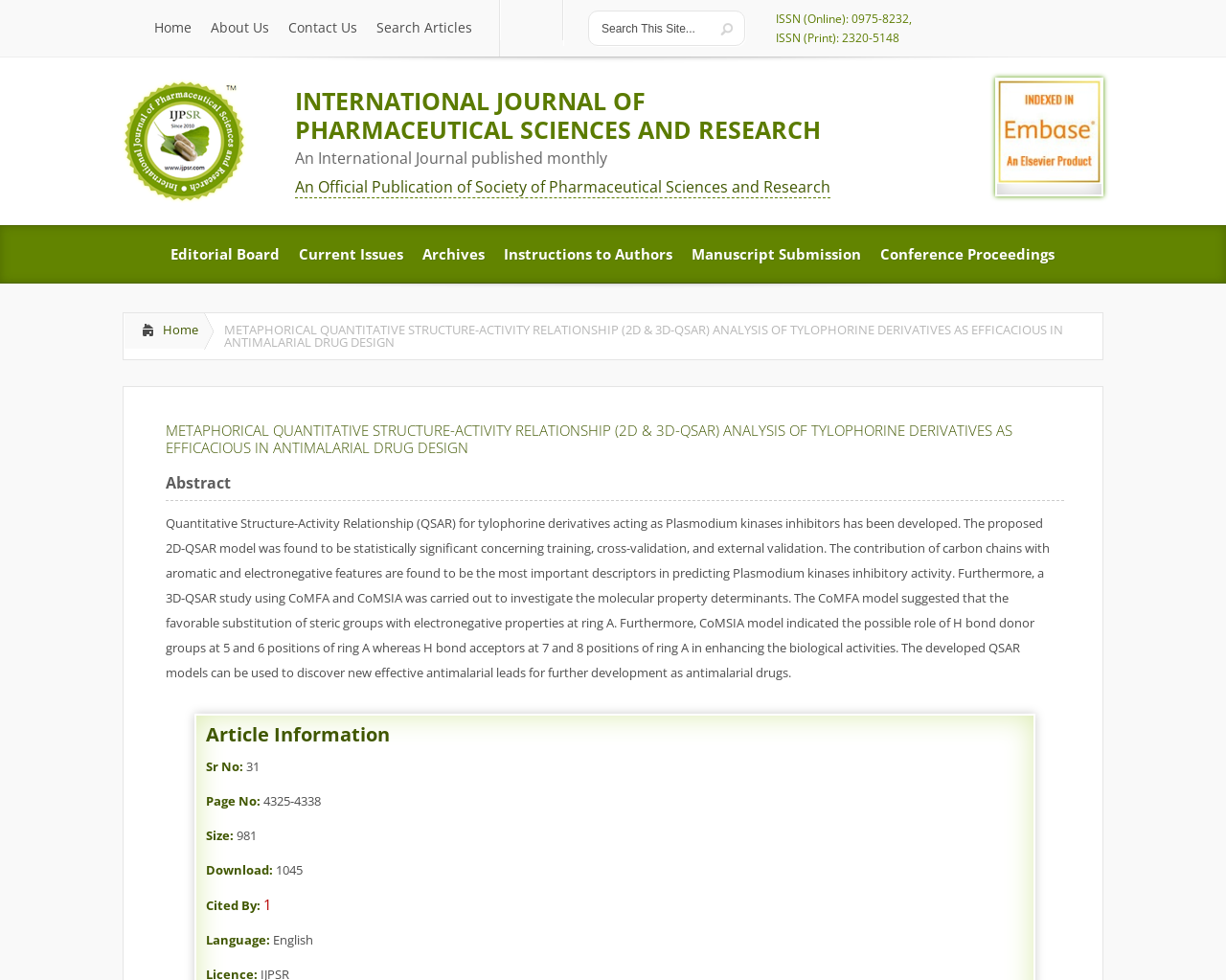Predict the bounding box coordinates of the area that should be clicked to accomplish the following instruction: "Click on the 'French Linen Annie Sloan Wall Paint' link". The bounding box coordinates should consist of four float numbers between 0 and 1, i.e., [left, top, right, bottom].

None